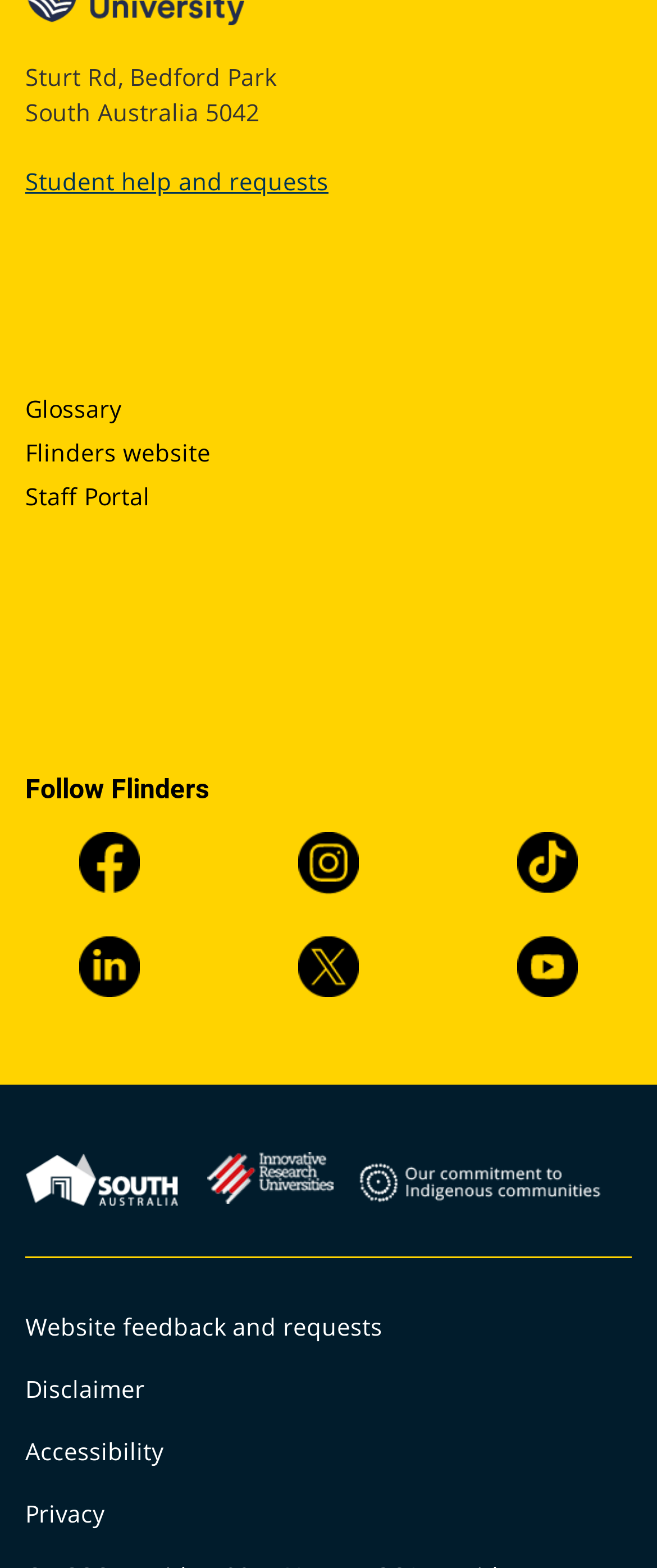Identify the bounding box coordinates necessary to click and complete the given instruction: "Provide website feedback and requests".

[0.038, 0.836, 0.582, 0.856]